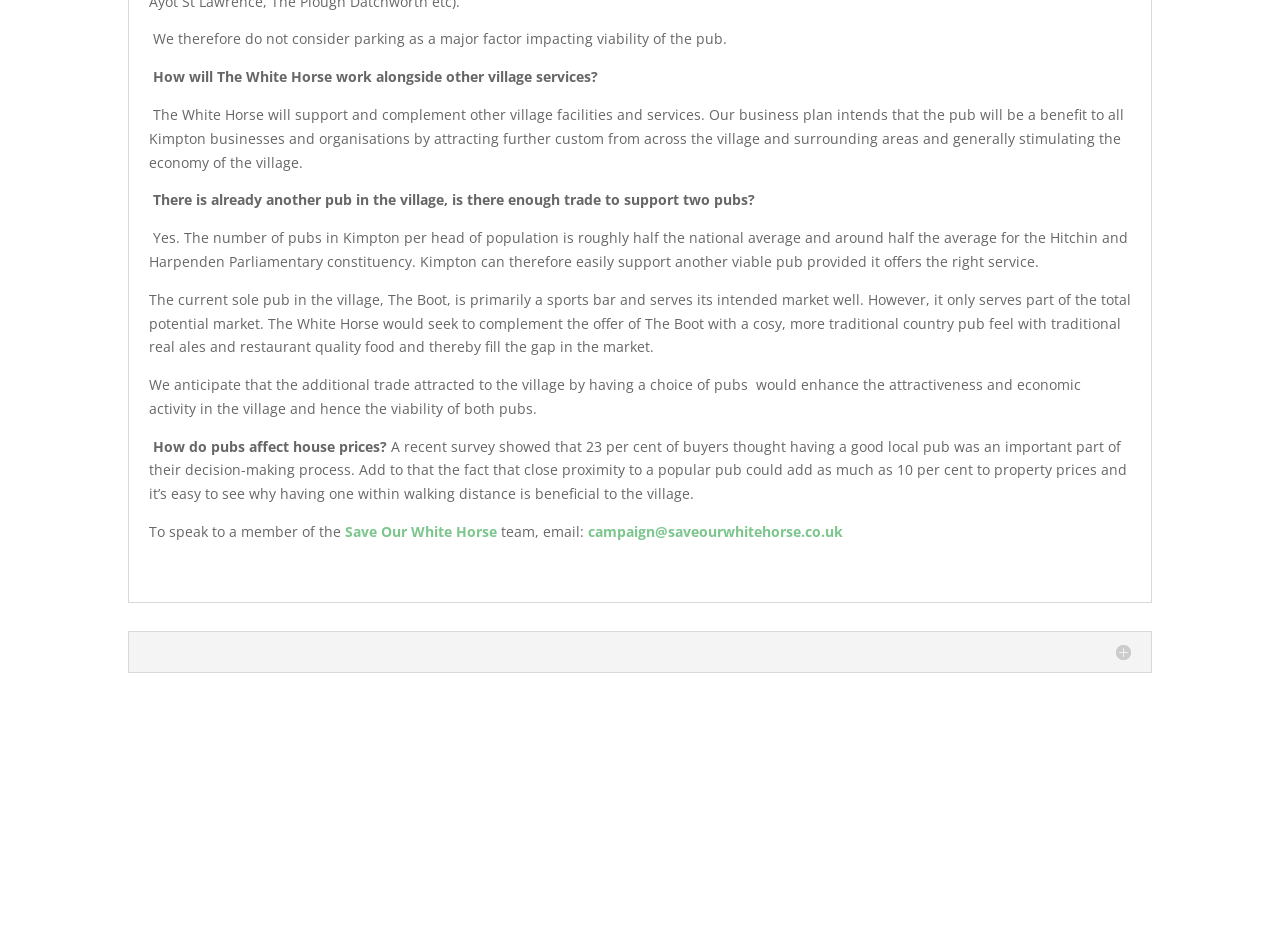Bounding box coordinates should be in the format (top-left x, top-left y, bottom-right x, bottom-right y) and all values should be floating point numbers between 0 and 1. Determine the bounding box coordinate for the UI element described as: campaign@saveourwhitehorse.co.uk

[0.459, 0.564, 0.659, 0.584]